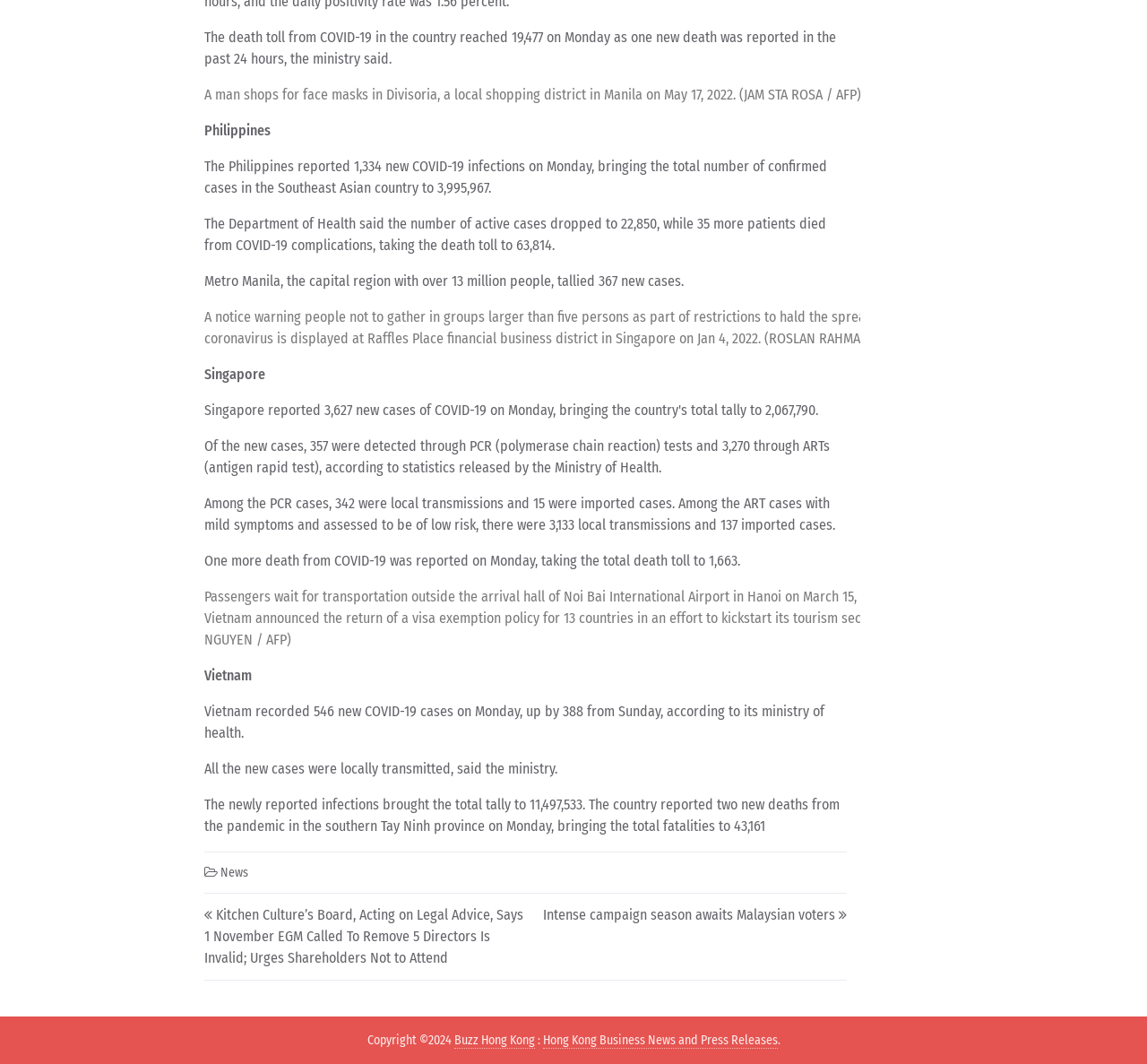Answer the following in one word or a short phrase: 
What is the current death toll from COVID-19 in the Philippines?

63,814